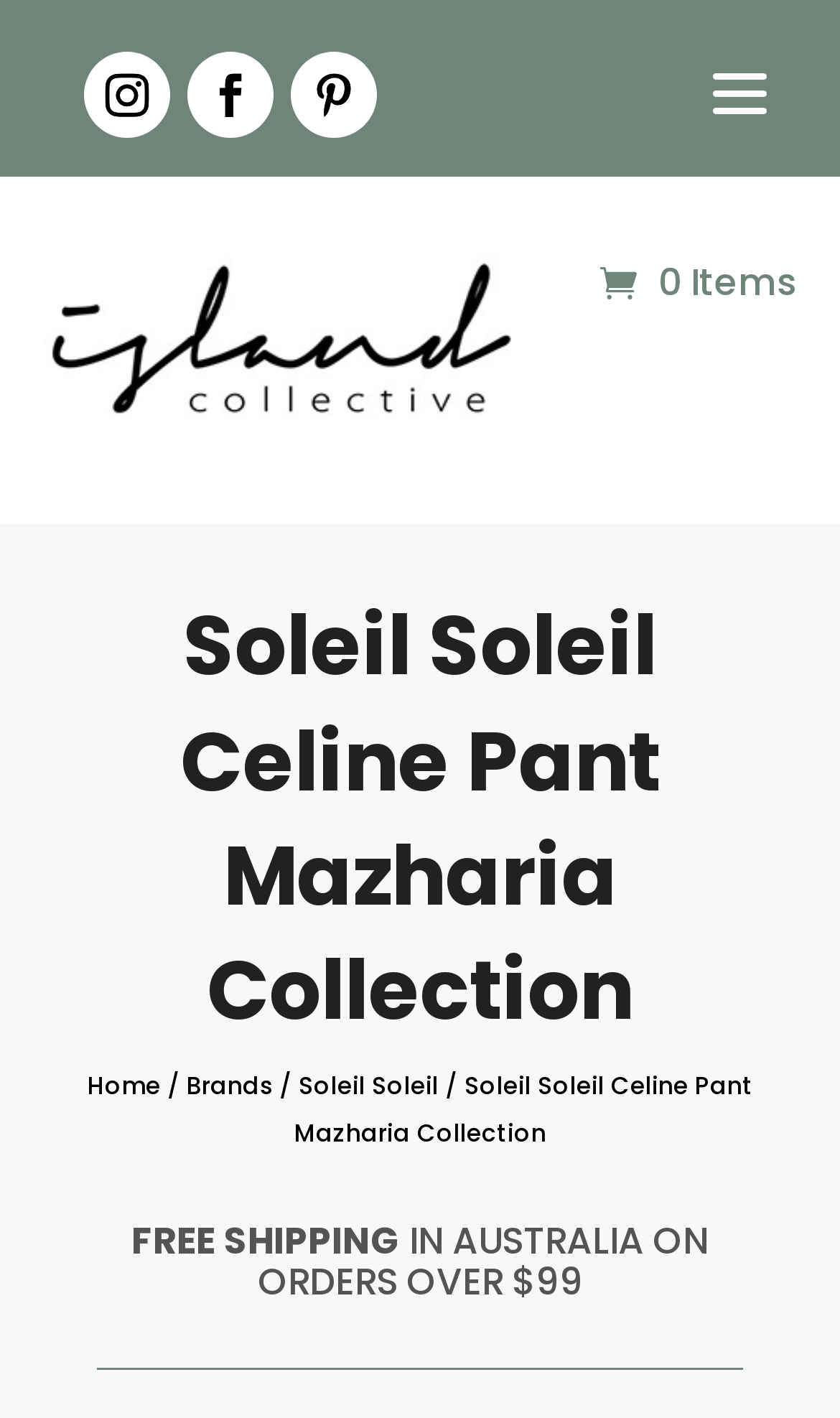Identify the bounding box coordinates for the element you need to click to achieve the following task: "View Soleil Soleil brand page". Provide the bounding box coordinates as four float numbers between 0 and 1, in the form [left, top, right, bottom].

[0.355, 0.754, 0.522, 0.778]